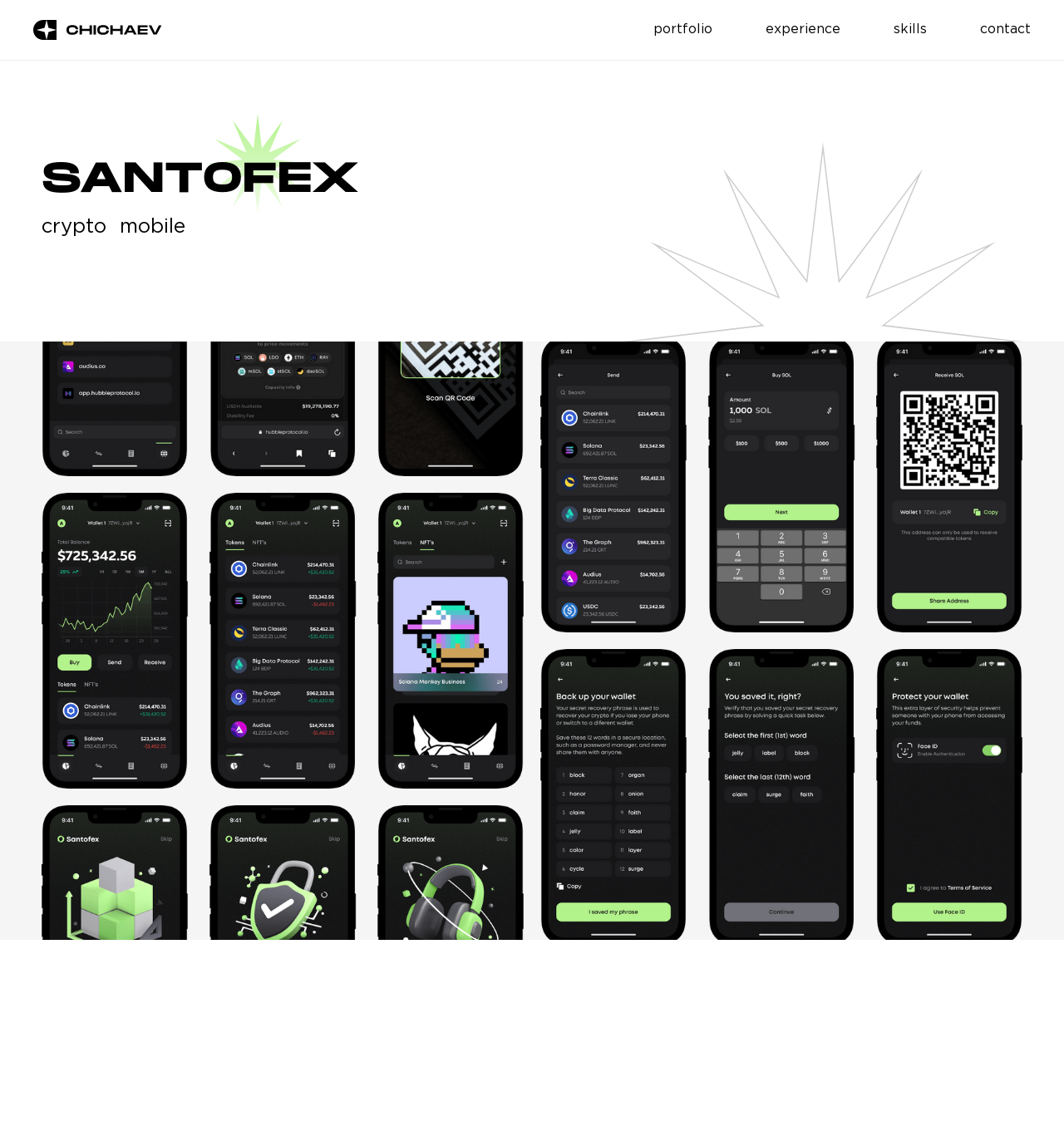Give a concise answer using one word or a phrase to the following question:
What is the x-coordinate of the top-left corner of the 'contact' link?

0.921